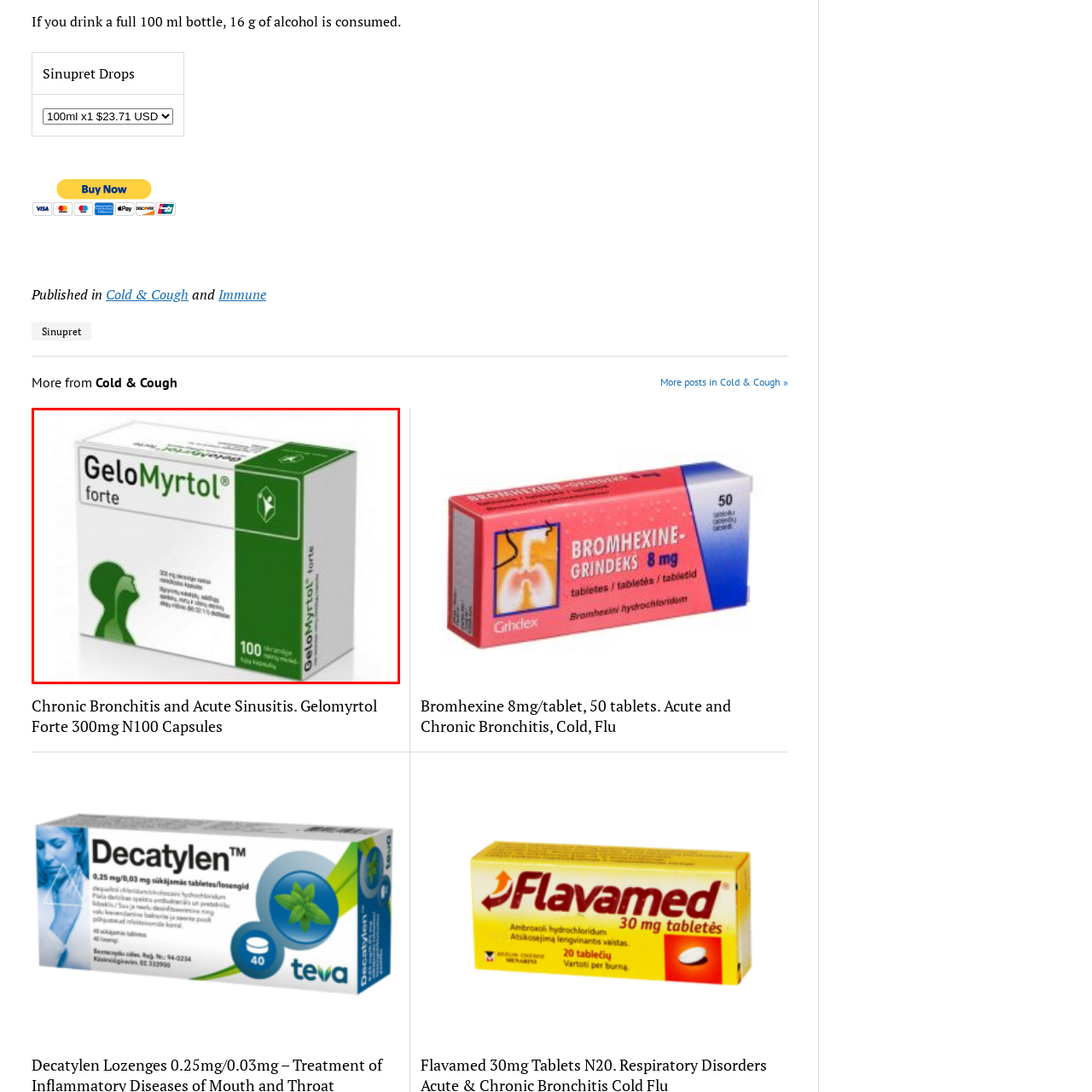How many capsules are included in the box?  
Observe the image highlighted by the red bounding box and supply a detailed response derived from the visual information in the image.

The caption clearly states that the packaging includes 100 capsules per box, providing information about the quantity of the product.